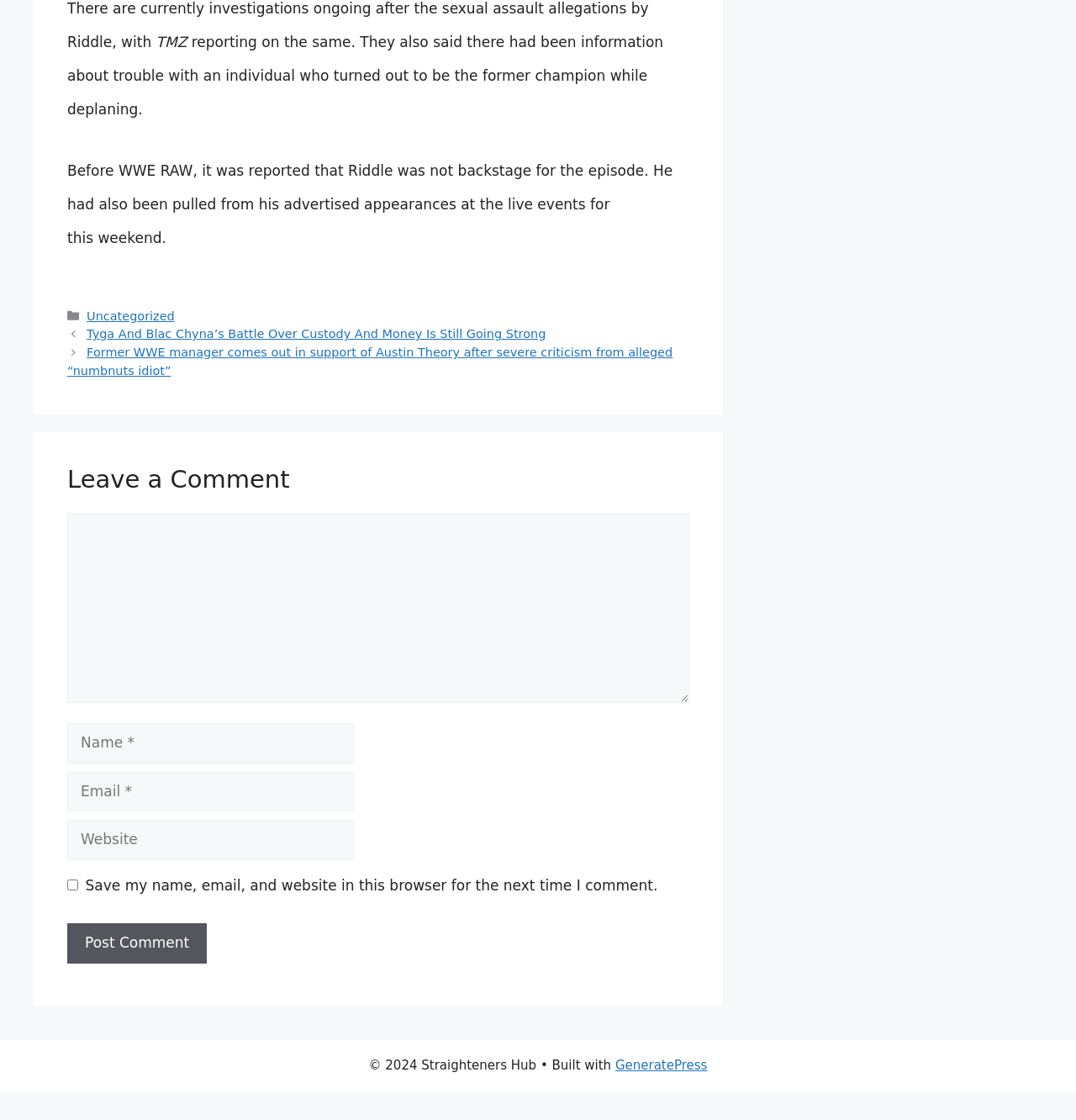Respond to the question with just a single word or phrase: 
What is the name of the website?

TMZ